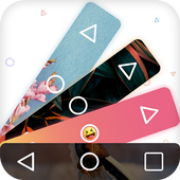What is the name of the app associated with the icon?
Based on the screenshot, give a detailed explanation to answer the question.

The stylized app icon is associated with the app titled 'Tiny Pixel Farm', which suggests that the app allows users to engage with customizable features to enrich their digital environment.